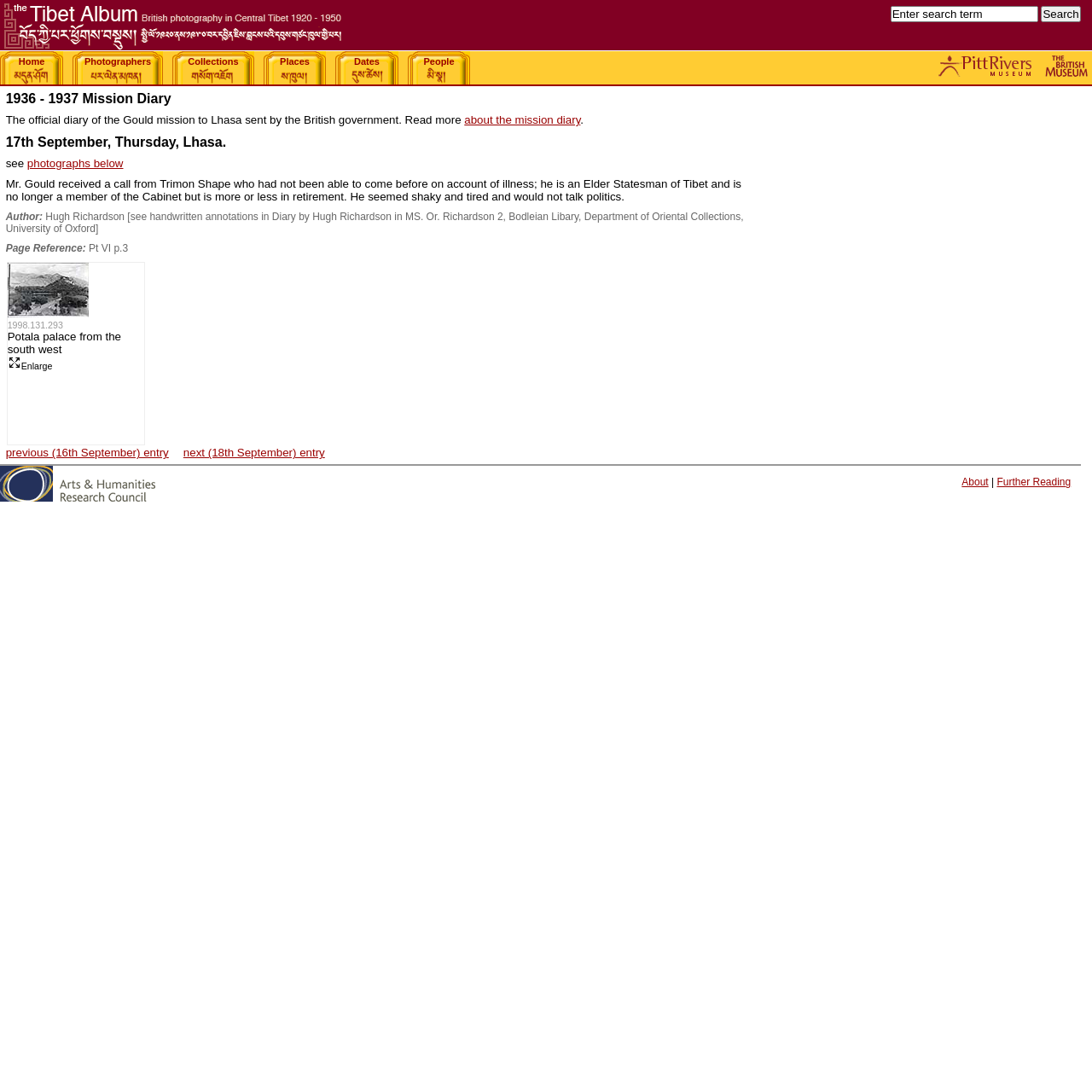Illustrate the webpage thoroughly, mentioning all important details.

This webpage is a diary entry from the Lhasa Mission Diary, dated 17th September, 1936, Thursday, Lhasa. At the top, there is a search bar with a textbox and a "Search" button to the right. Below the search bar, there are two links to "The Pitt Rivers Museum" and "The British Museum".

The main content of the webpage is divided into sections. The first section has a heading "1936 - 1937 Mission Diary" followed by a brief description of the diary. There is a link to "about the mission diary" below the description.

The next section has a heading "17th September, Thursday, Lhasa." followed by a paragraph of text describing a meeting between Mr. Gould and Trimon Shape, an Elder Statesman of Tibet. Below this paragraph, there are links to "photographs below".

The following section provides information about the author, Hugh Richardson, and a page reference "Pt VI p.3". Below this, there is an image of the Potala palace from the south west, with a link to enlarge the image. The image is accompanied by a caption "1998.131.293".

At the bottom of the webpage, there are navigation links to the previous and next diary entries, as well as links to "About" and "Further Reading".